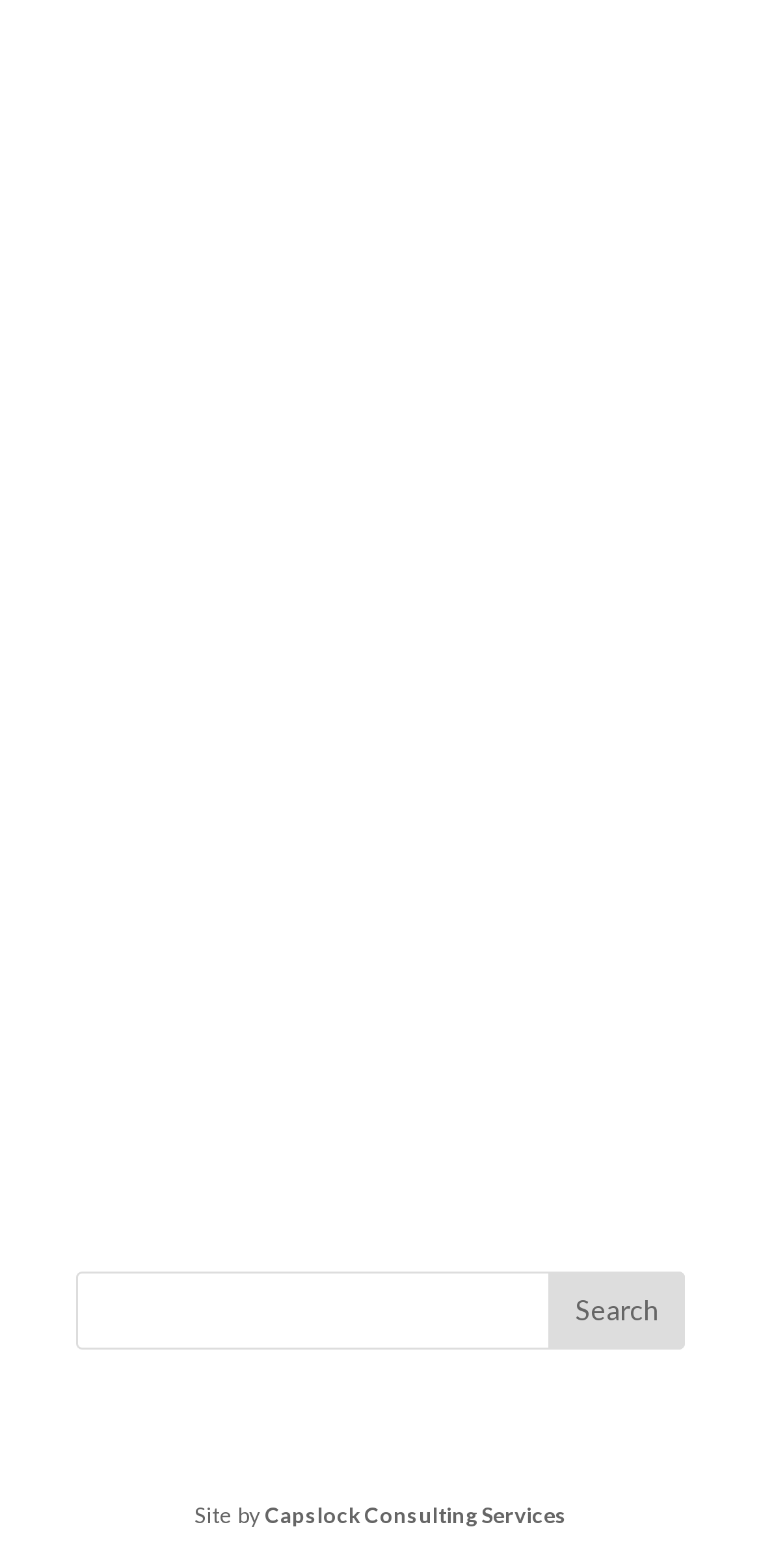Locate the bounding box of the UI element based on this description: "value="Search"". Provide four float numbers between 0 and 1 as [left, top, right, bottom].

[0.721, 0.811, 0.9, 0.86]